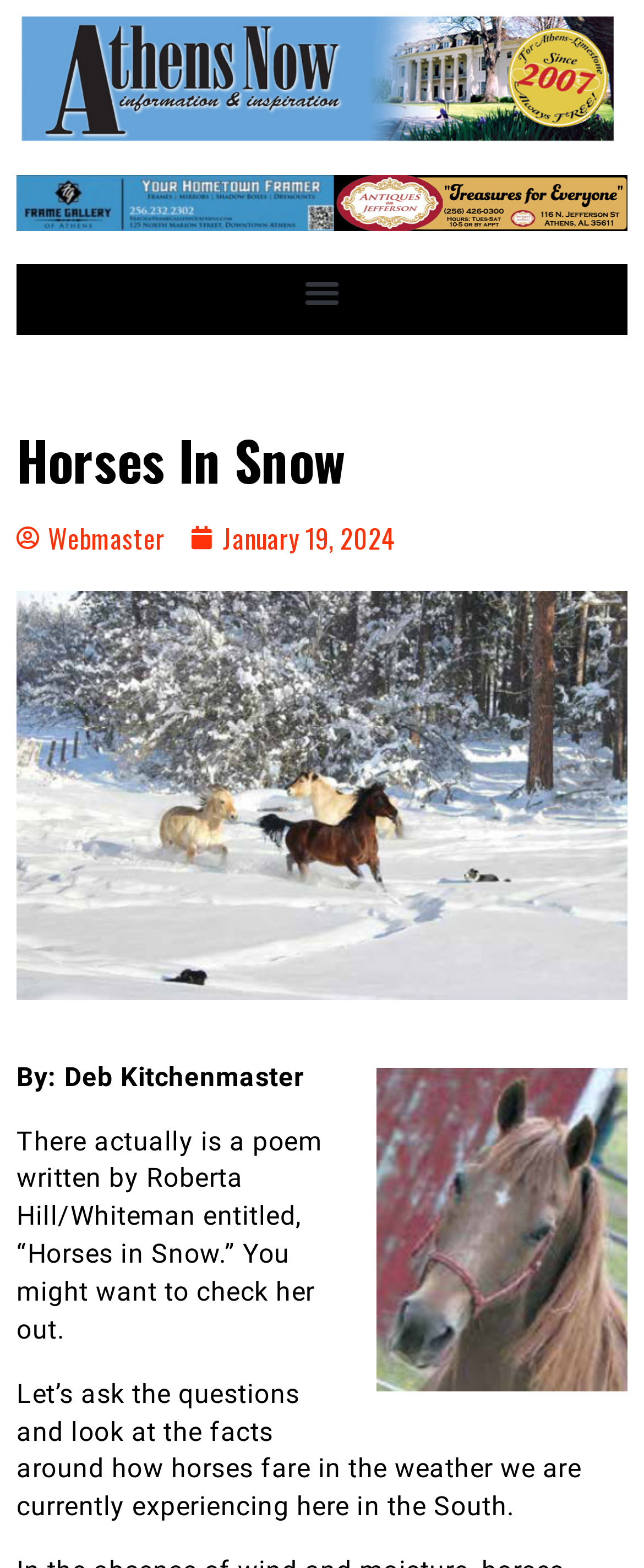Using the given element description, provide the bounding box coordinates (top-left x, top-left y, bottom-right x, bottom-right y) for the corresponding UI element in the screenshot: Menu

[0.458, 0.168, 0.542, 0.203]